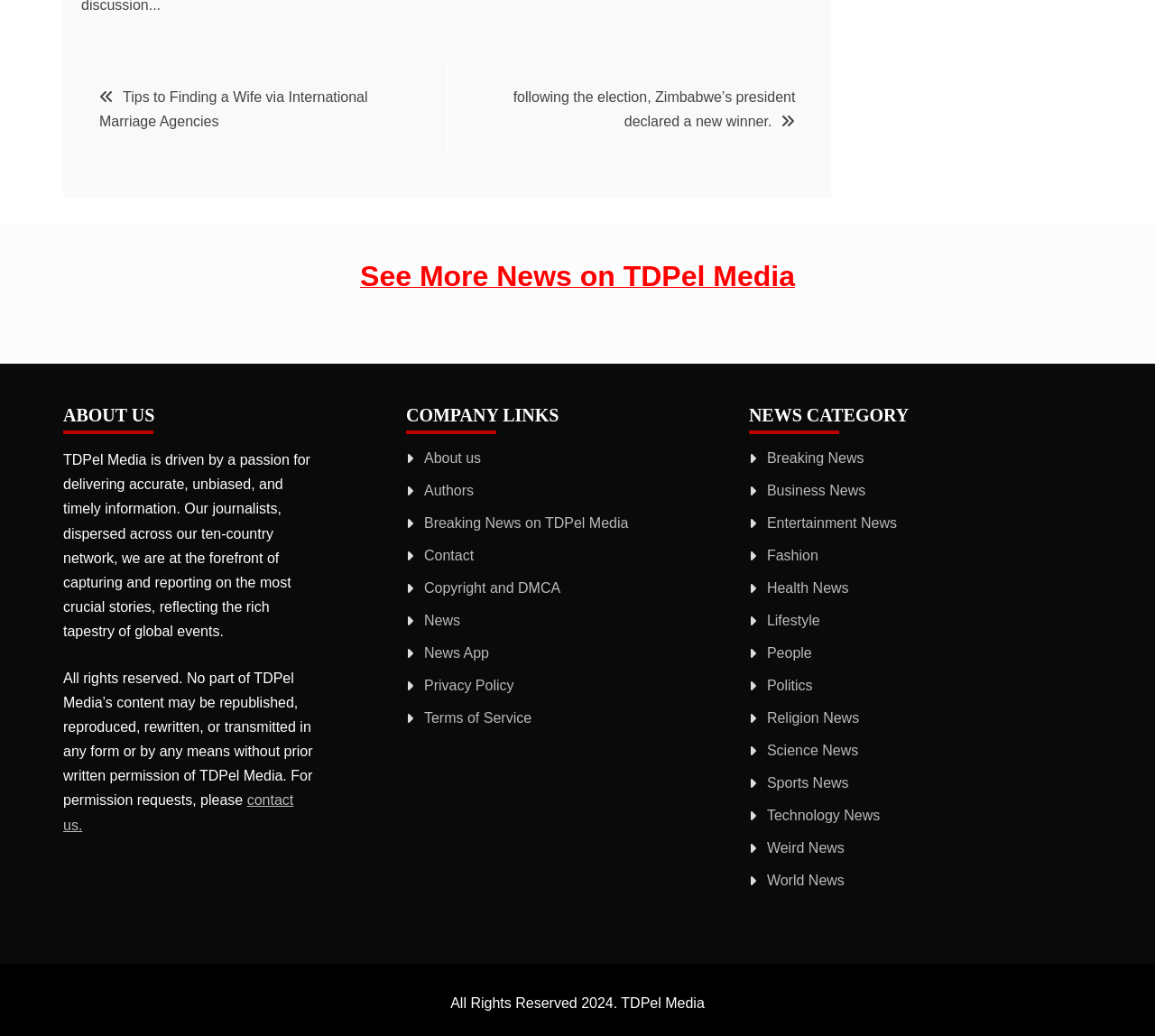Identify the bounding box coordinates for the UI element mentioned here: "World News". Provide the coordinates as four float values between 0 and 1, i.e., [left, top, right, bottom].

[0.664, 0.842, 0.731, 0.857]